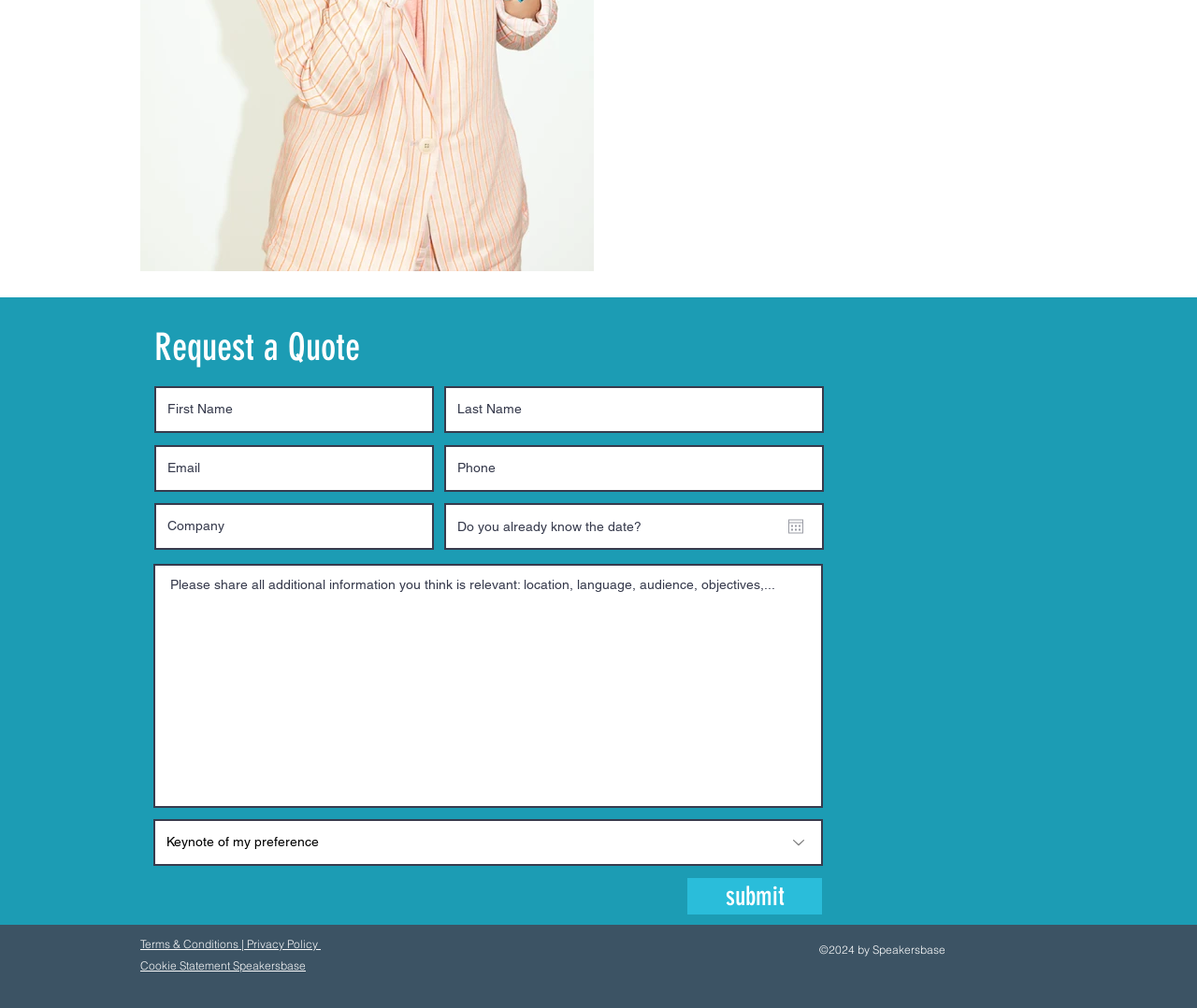What is the purpose of this webpage?
Answer the question with a single word or phrase, referring to the image.

Request a Quote